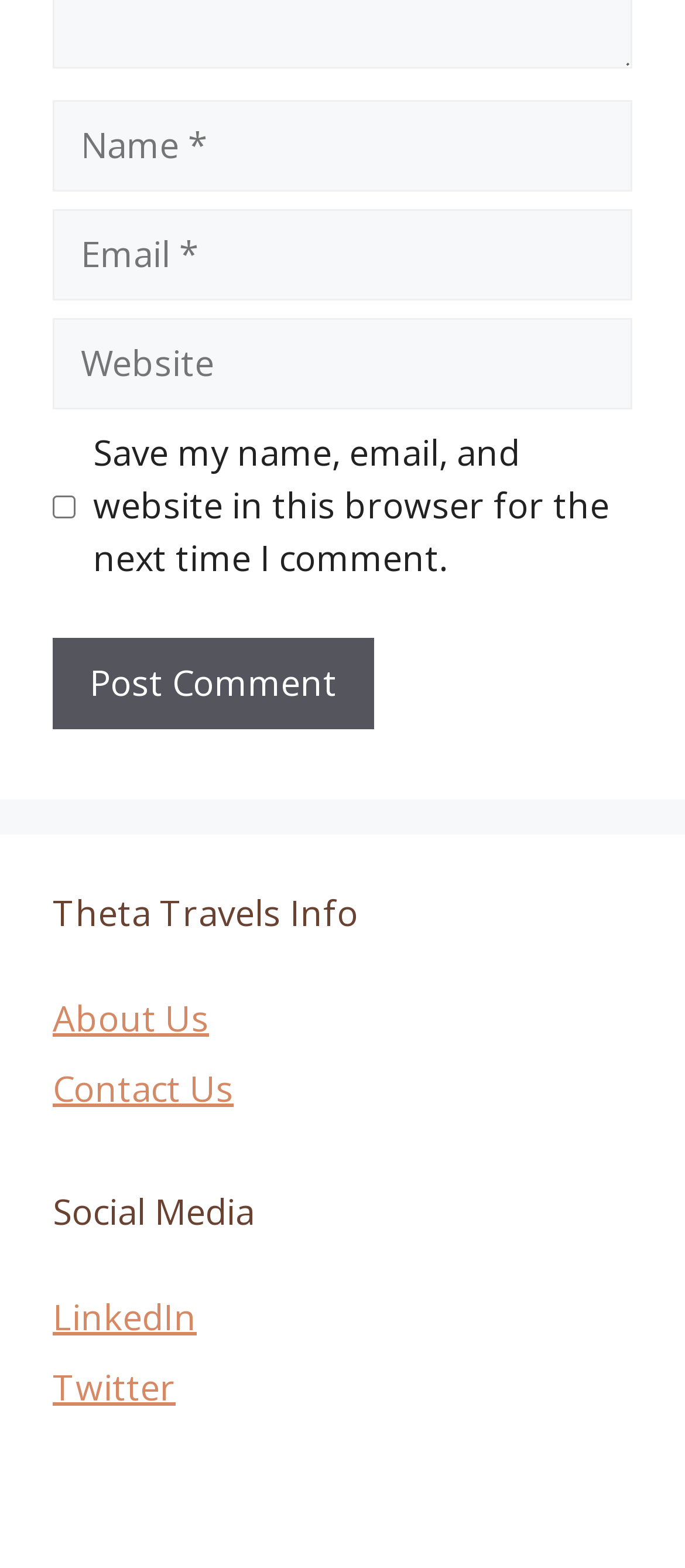Pinpoint the bounding box coordinates of the clickable area necessary to execute the following instruction: "Read the history of Myott". The coordinates should be given as four float numbers between 0 and 1, namely [left, top, right, bottom].

None